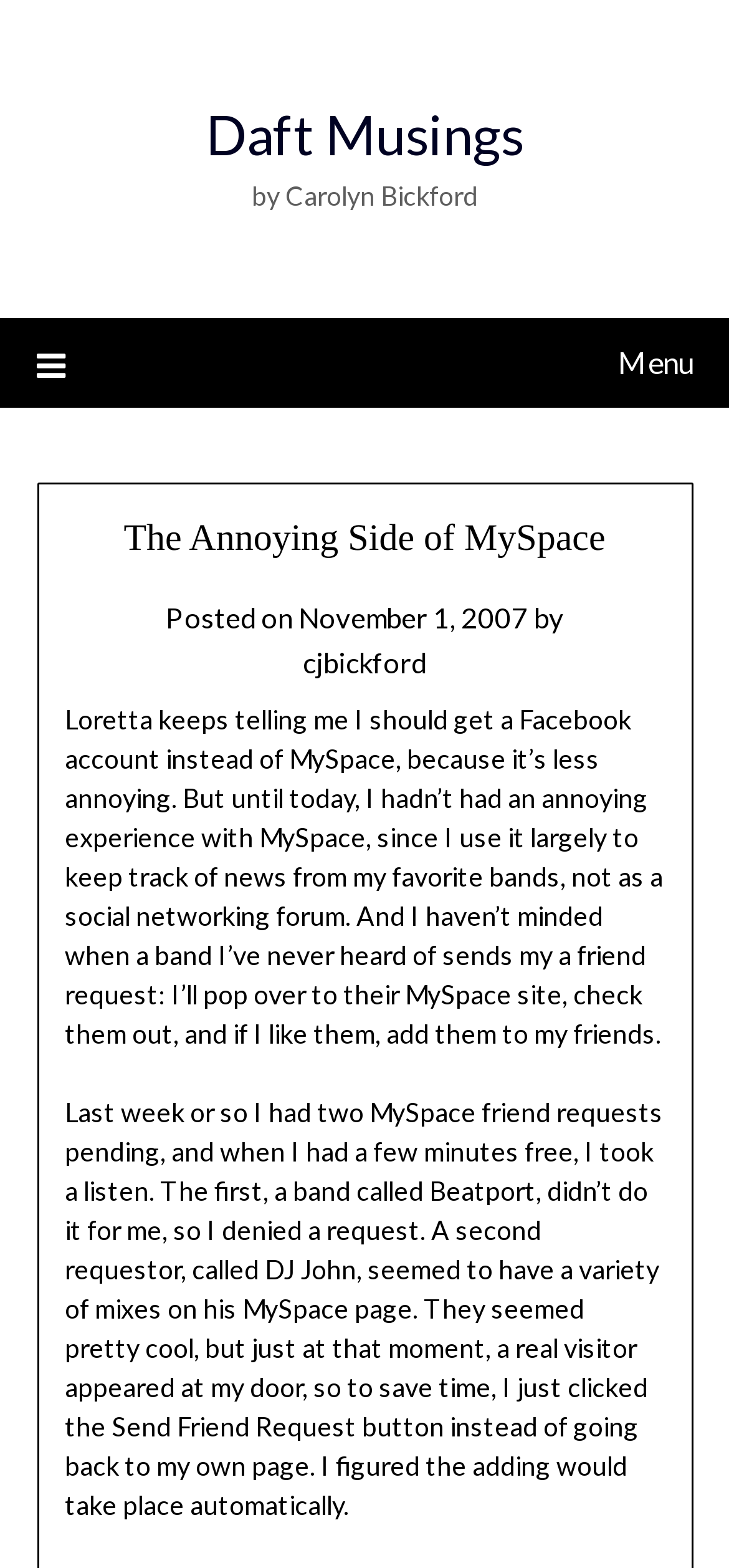Please find the bounding box for the UI element described by: "cjbickford".

[0.415, 0.411, 0.585, 0.433]